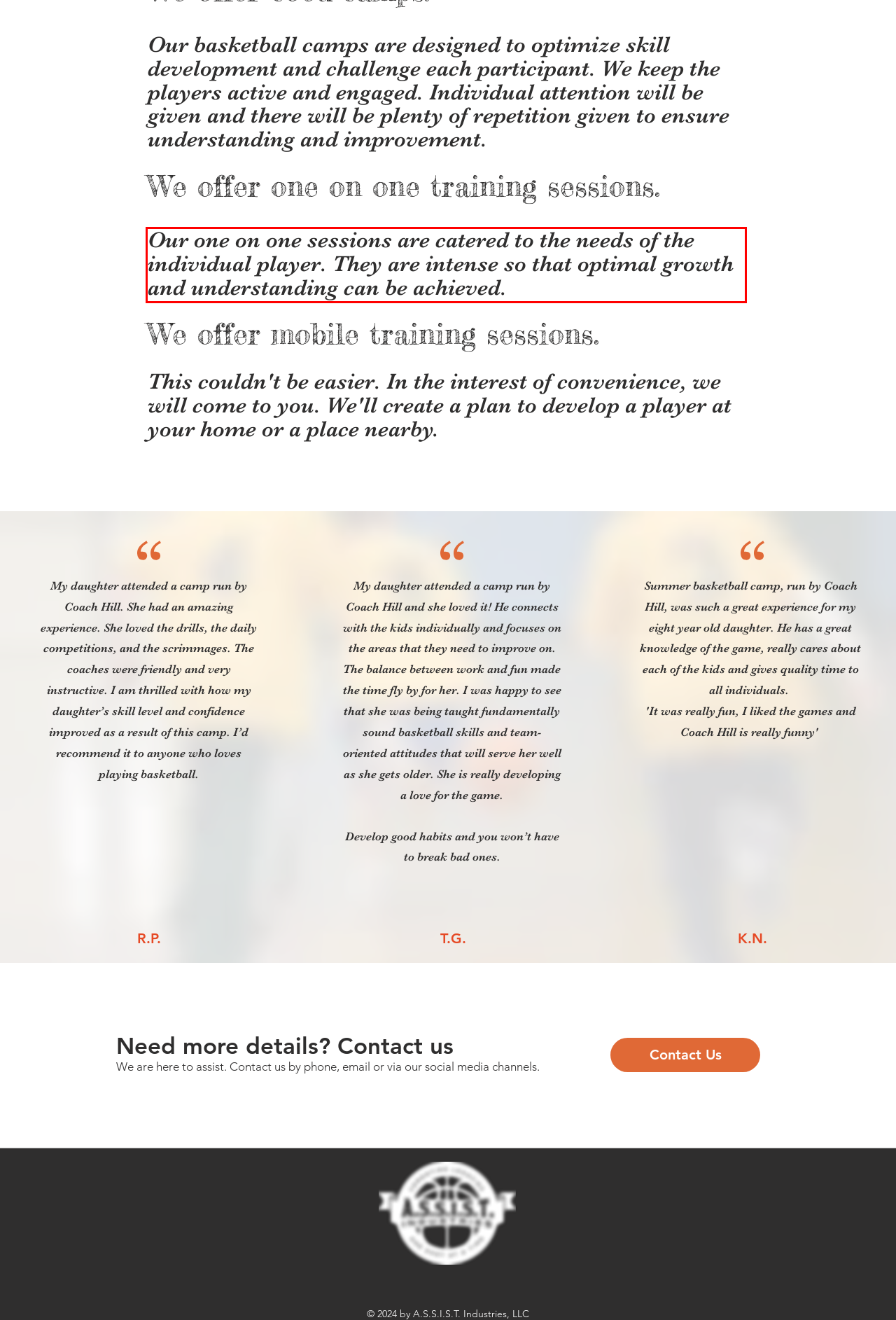Please take the screenshot of the webpage, find the red bounding box, and generate the text content that is within this red bounding box.

Our one on one sessions are catered to the needs of the individual player. They are intense so that optimal growth and understanding can be achieved.